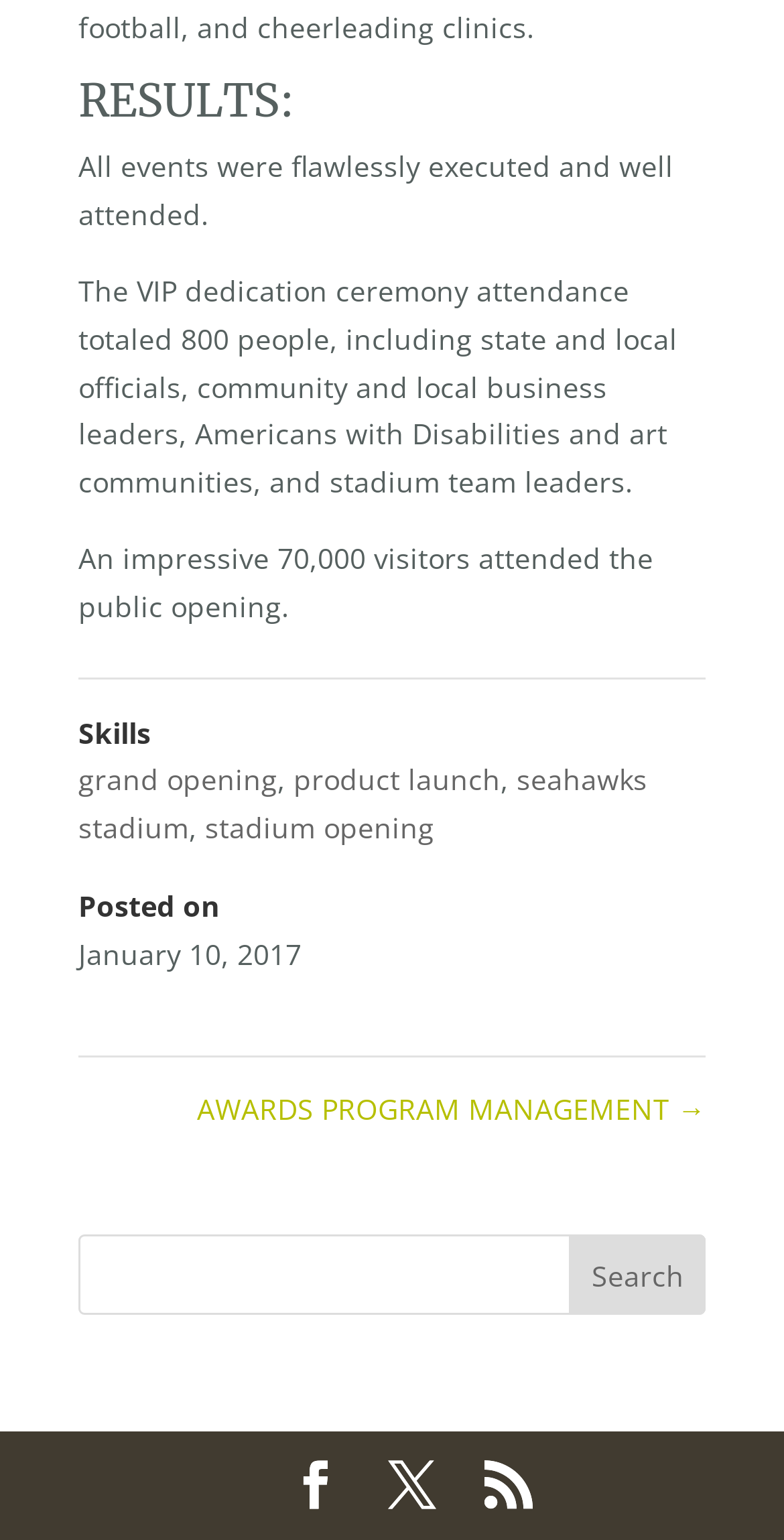Please provide a comprehensive response to the question based on the details in the image: What is the name of the stadium mentioned?

The text mentions 'seahawks stadium' as one of the links, indicating that it is the name of the stadium being referred to.